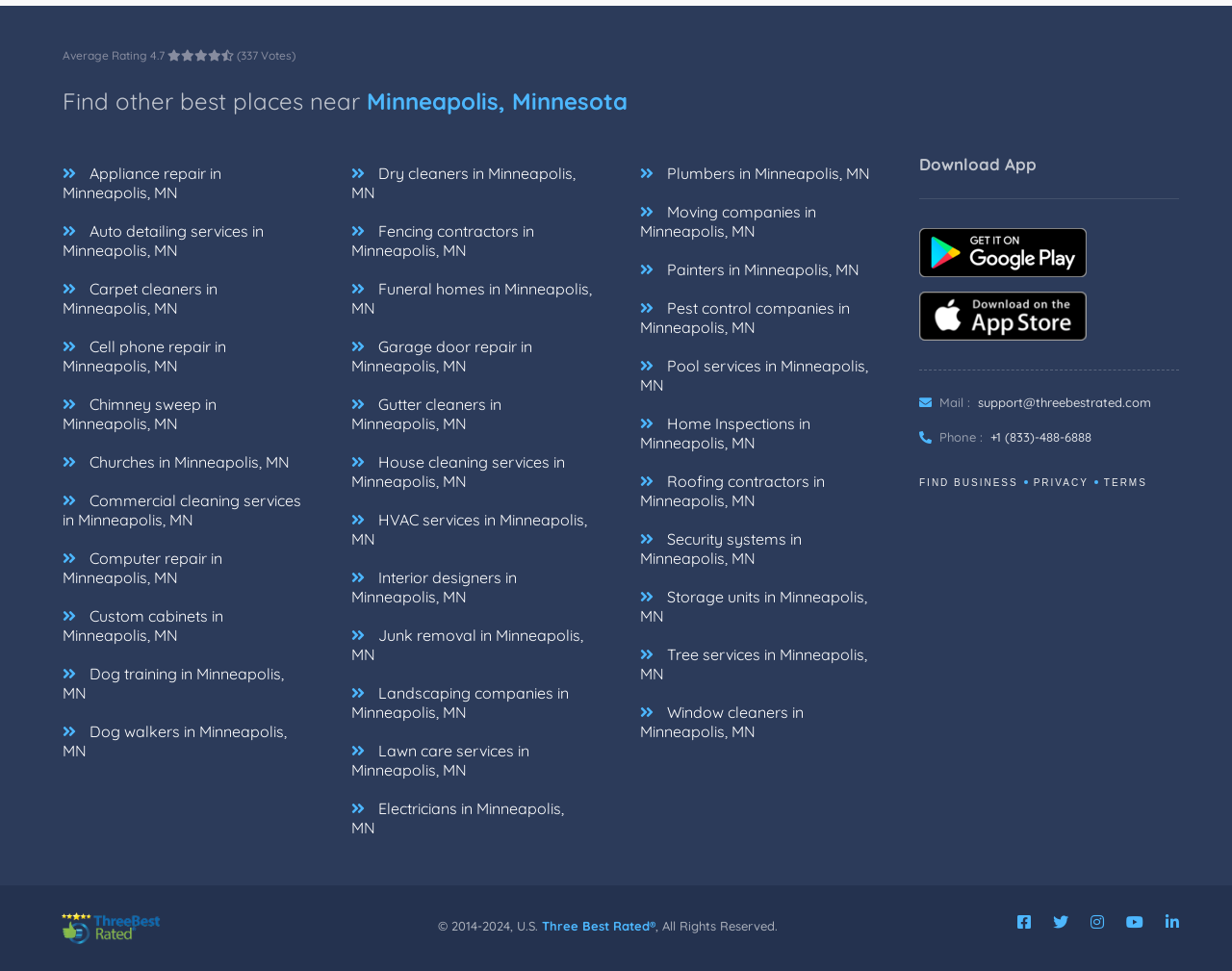Analyze the image and deliver a detailed answer to the question: What is the purpose of the 'Download App' section?

The 'Download App' section provides links to download the app on Android and iOS devices, suggesting that the purpose of this section is to allow users to download the app and access the website's services on their mobile devices.